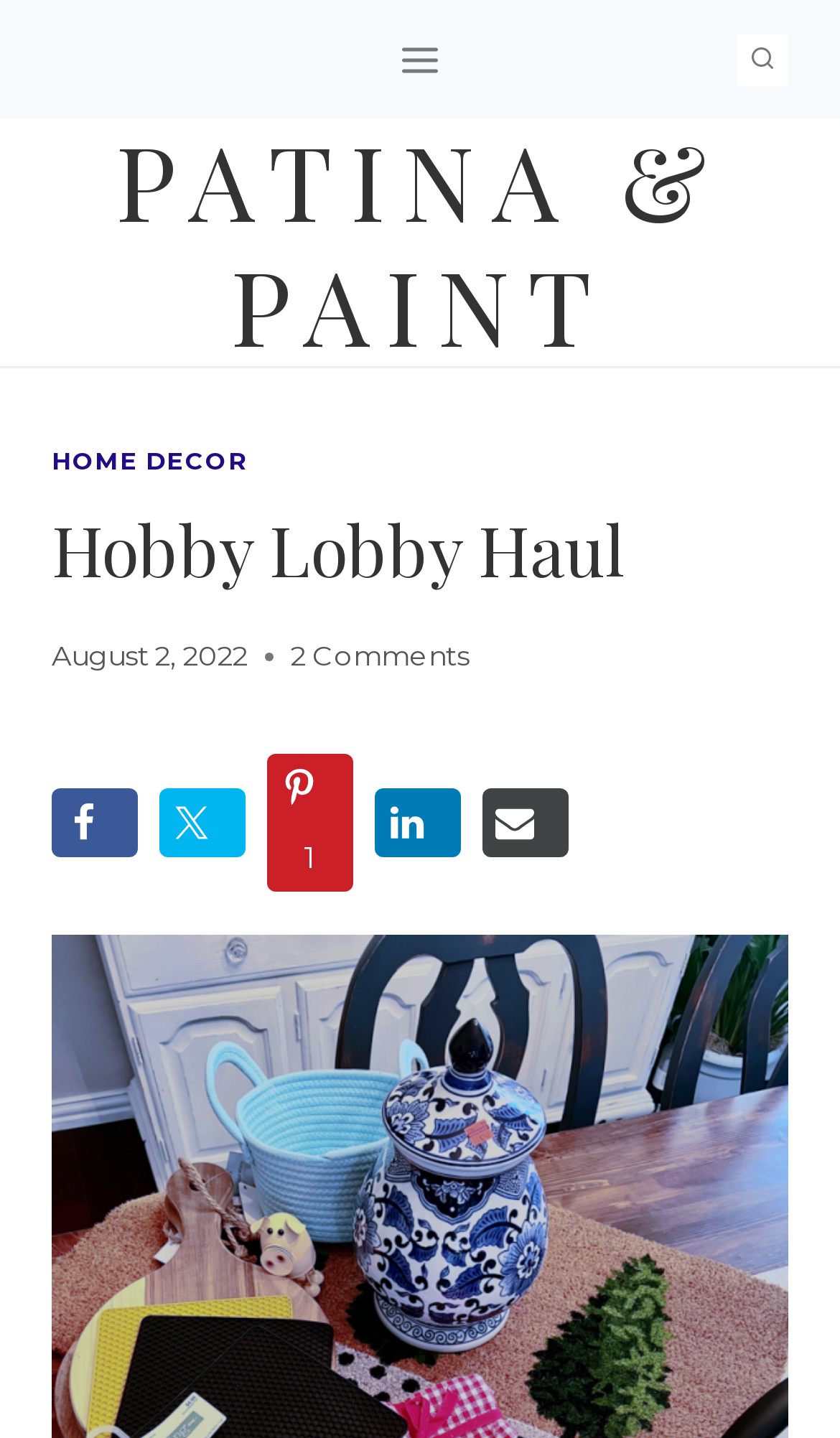Provide the bounding box coordinates for the area that should be clicked to complete the instruction: "Open the menu".

[0.453, 0.018, 0.547, 0.065]